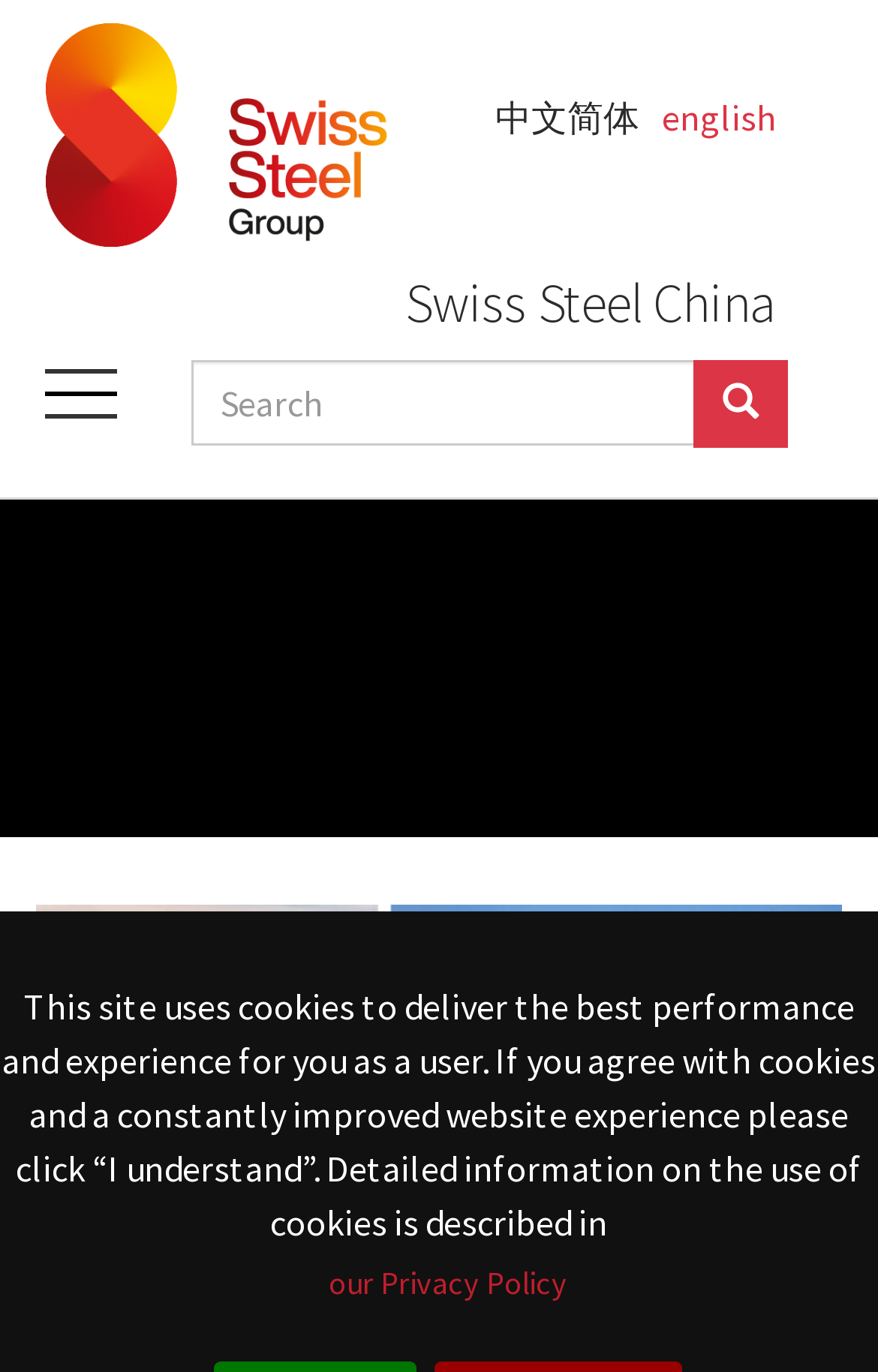Look at the image and give a detailed response to the following question: What languages are available on this website?

I found two language options on the top right corner of the webpage, which are '中文简体' and 'english', indicating that the website is available in Chinese and English.